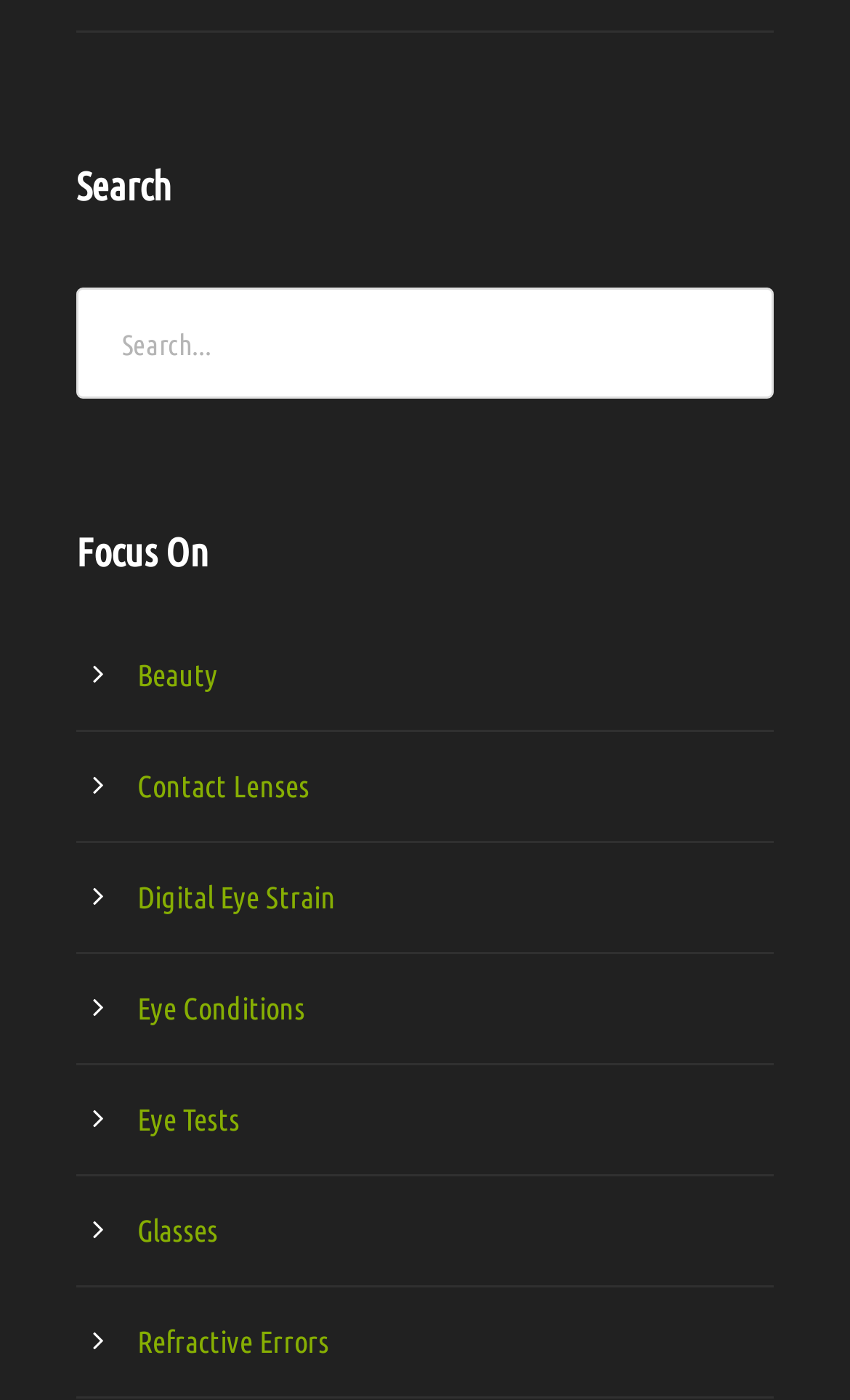Pinpoint the bounding box coordinates of the area that should be clicked to complete the following instruction: "search for something". The coordinates must be given as four float numbers between 0 and 1, i.e., [left, top, right, bottom].

[0.09, 0.205, 0.91, 0.285]